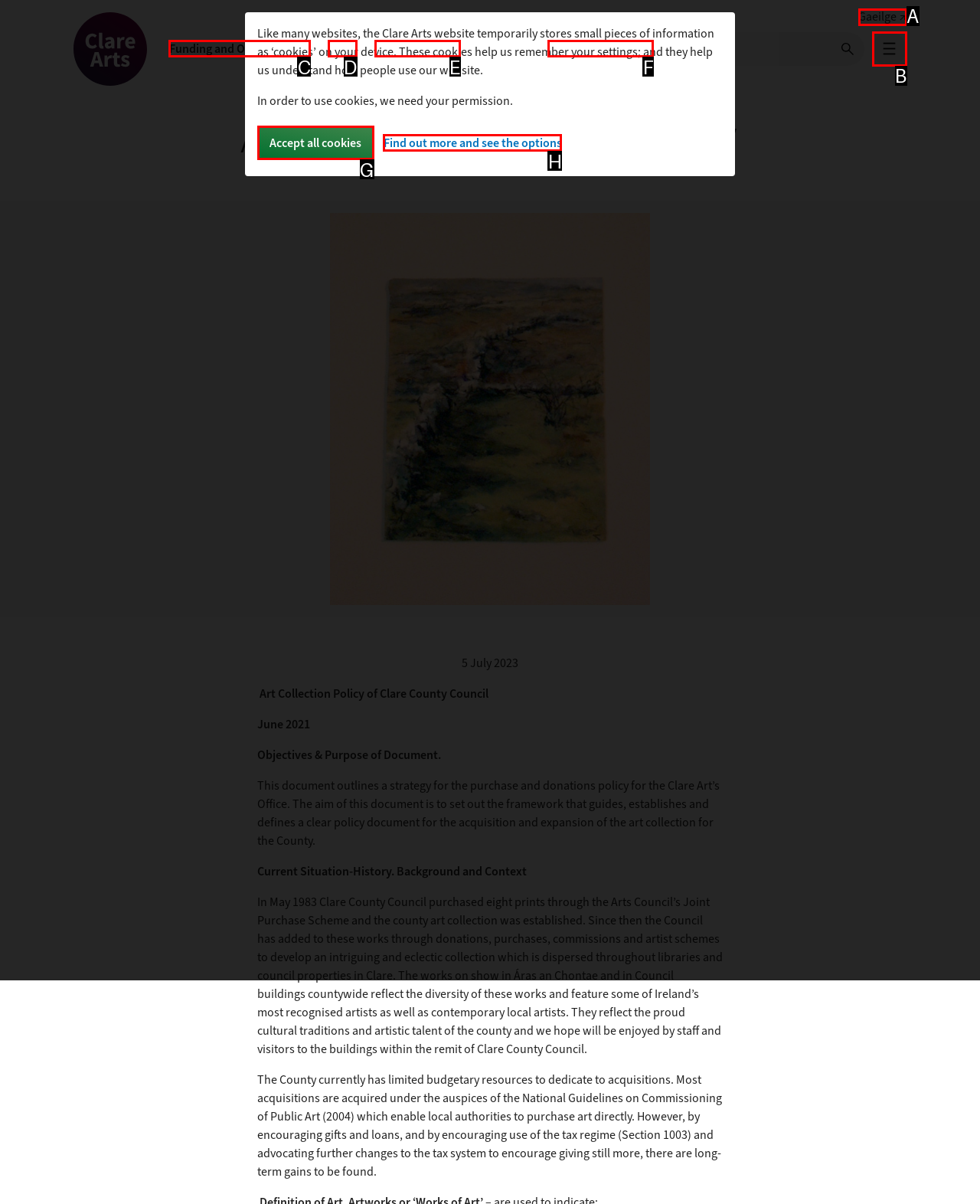Point out the specific HTML element to click to complete this task: Switch to the Gaeilge language Reply with the letter of the chosen option.

A